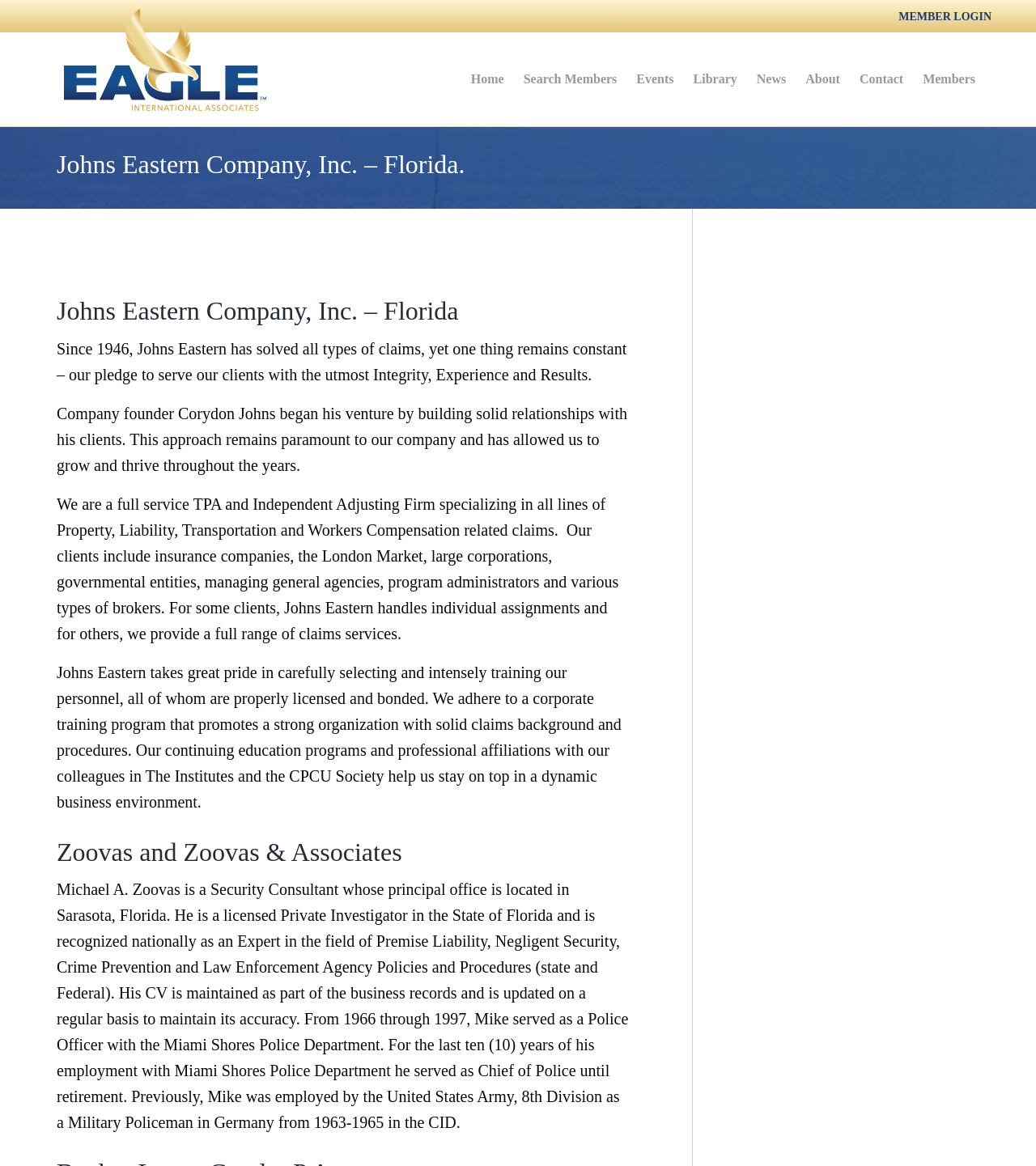How many links are there in the webpage?
From the screenshot, provide a brief answer in one word or phrase.

11